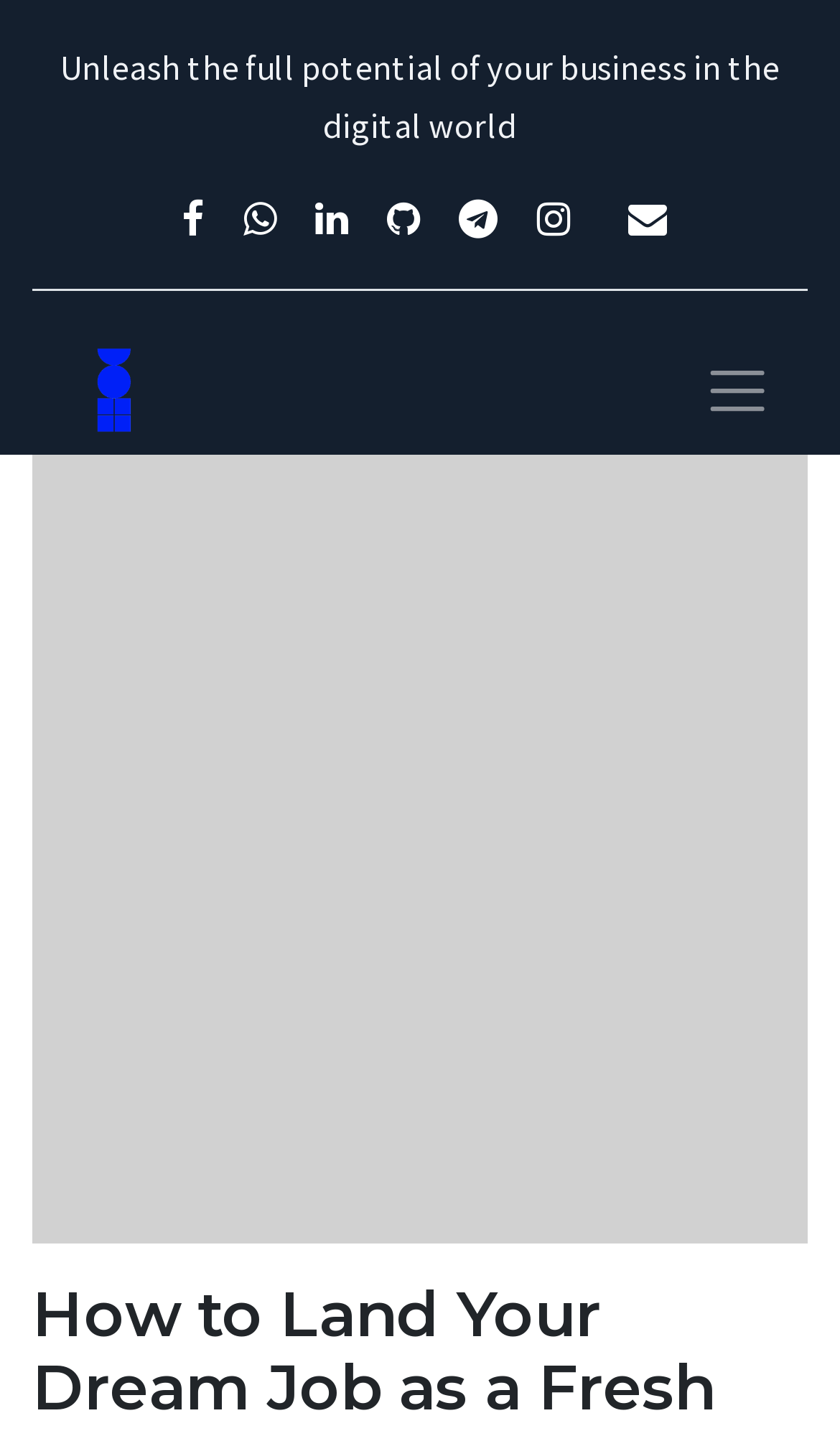Determine the bounding box coordinates of the element's region needed to click to follow the instruction: "Click the second social media link". Provide these coordinates as four float numbers between 0 and 1, formatted as [left, top, right, bottom].

[0.279, 0.134, 0.338, 0.173]